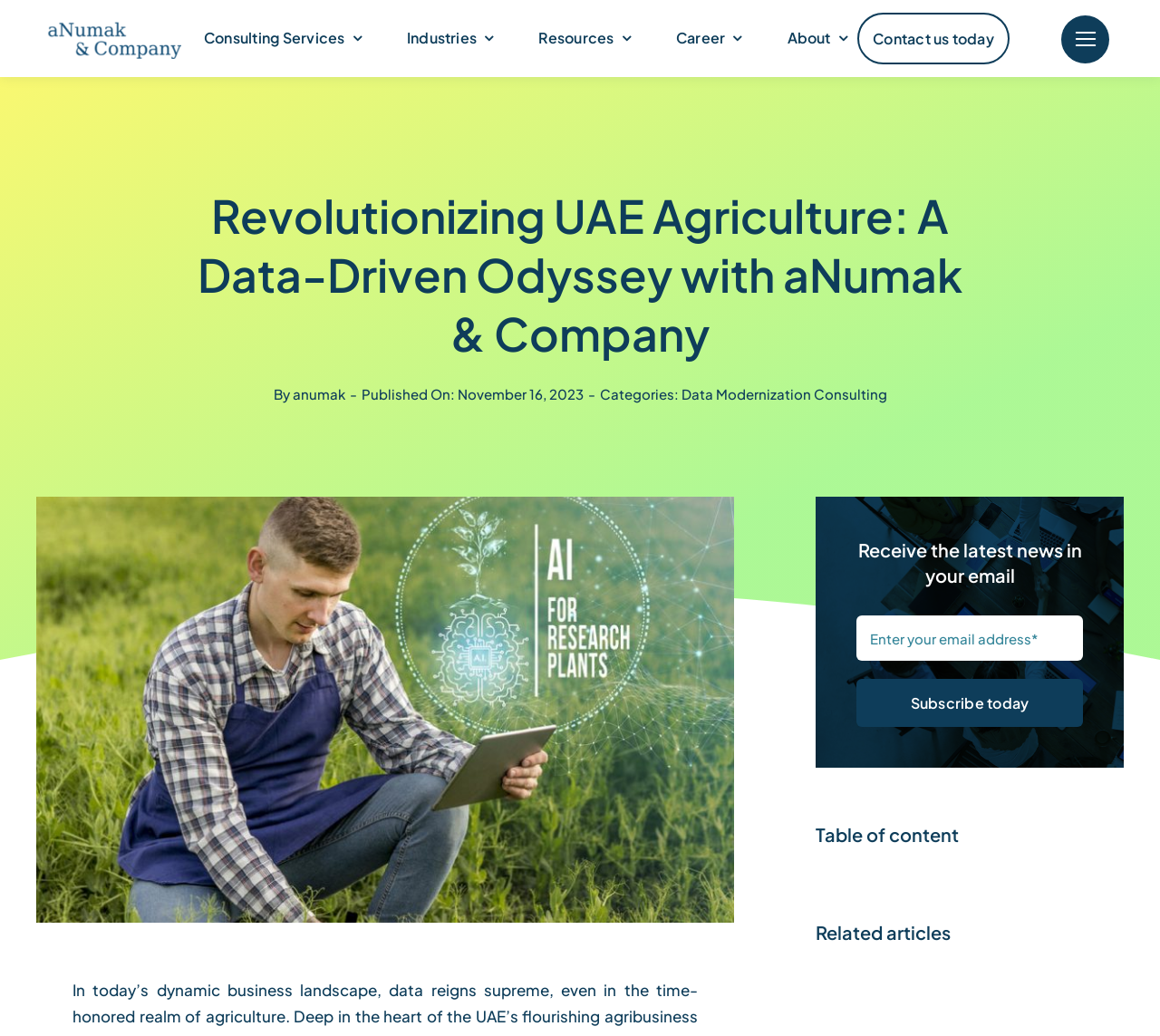Using the provided element description, identify the bounding box coordinates as (top-left x, top-left y, bottom-right x, bottom-right y). Ensure all values are between 0 and 1. Description: Contact us todayContact us today

[0.739, 0.012, 0.87, 0.062]